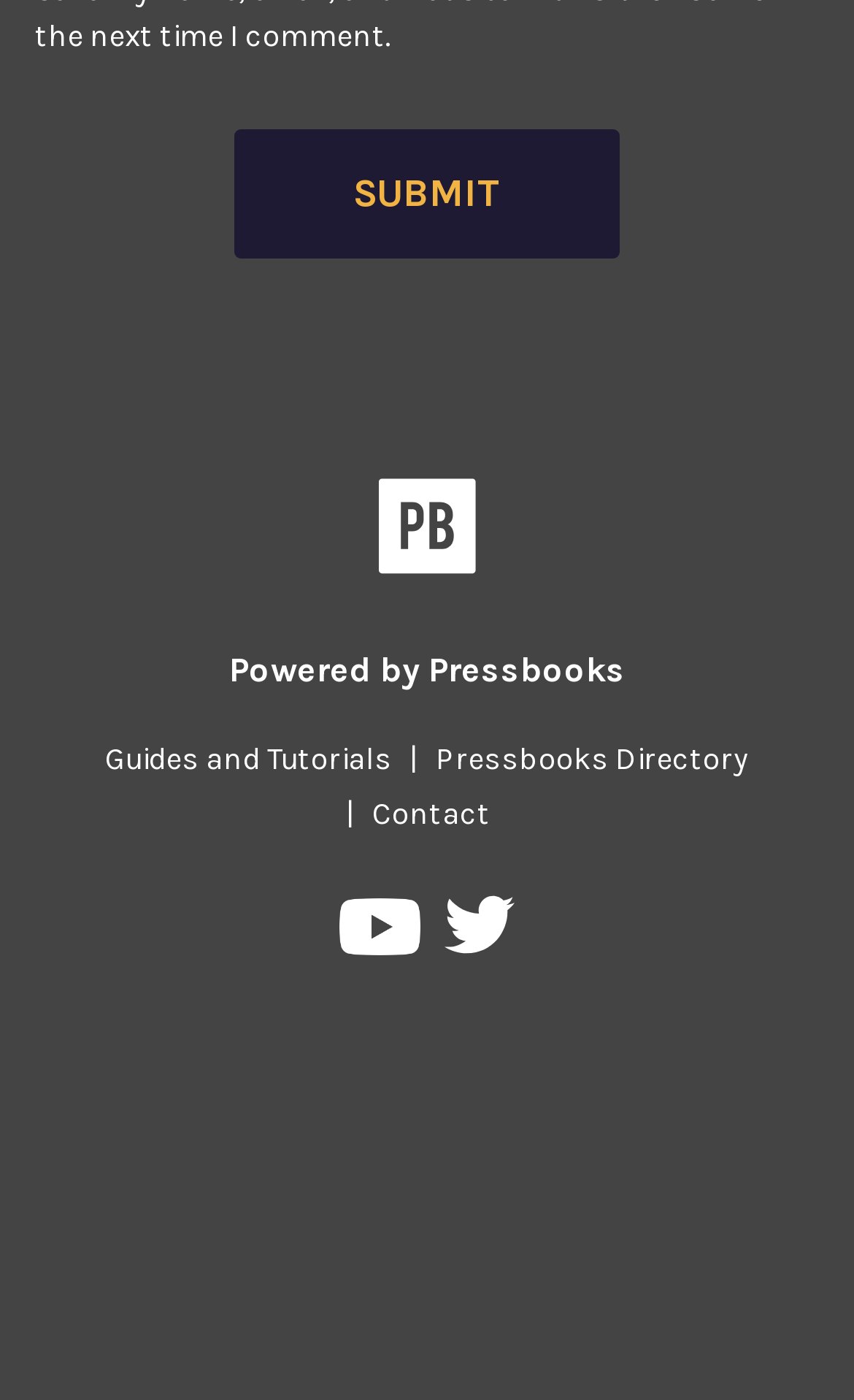Please predict the bounding box coordinates of the element's region where a click is necessary to complete the following instruction: "Go to the guides and tutorials page". The coordinates should be represented by four float numbers between 0 and 1, i.e., [left, top, right, bottom].

[0.103, 0.53, 0.479, 0.556]